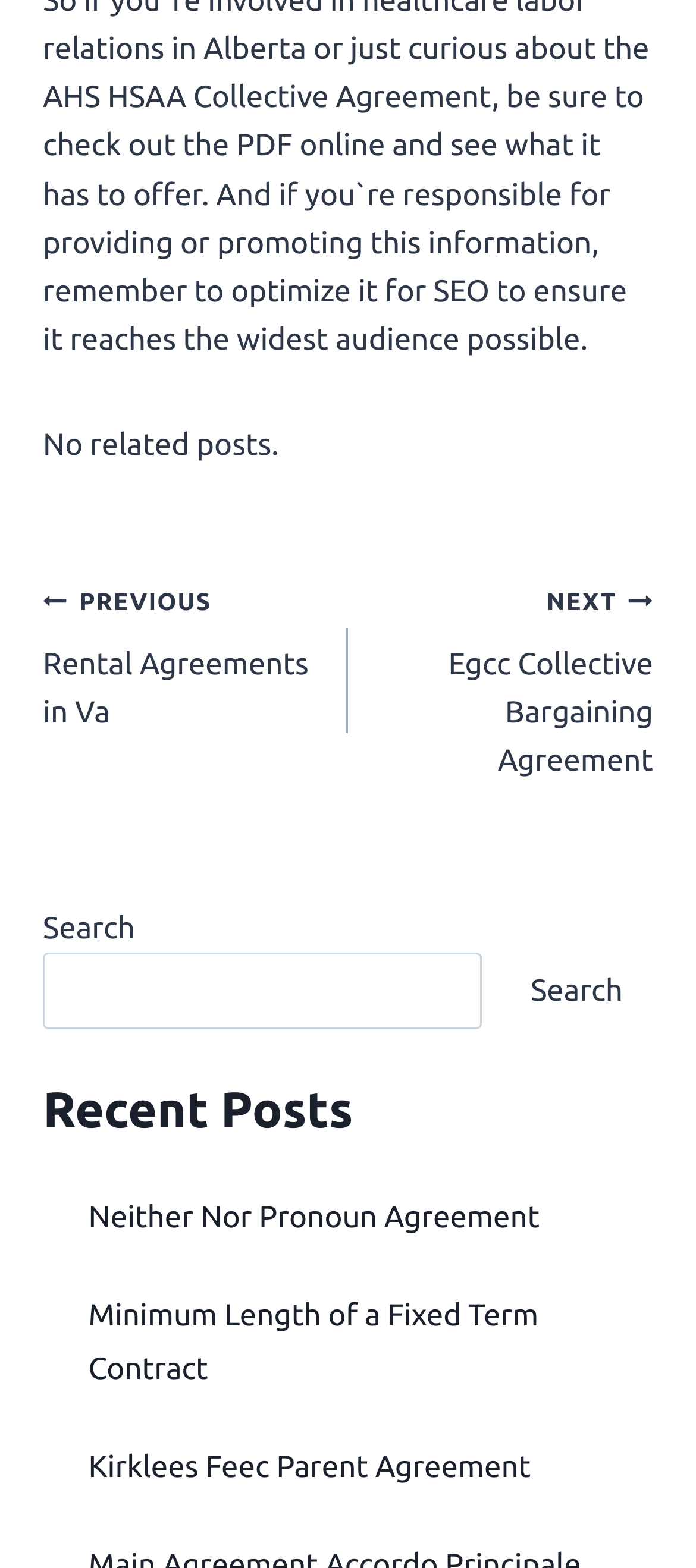Determine the bounding box coordinates for the UI element described. Format the coordinates as (top-left x, top-left y, bottom-right x, bottom-right y) and ensure all values are between 0 and 1. Element description: parent_node: Search name="s"

[0.062, 0.607, 0.693, 0.656]